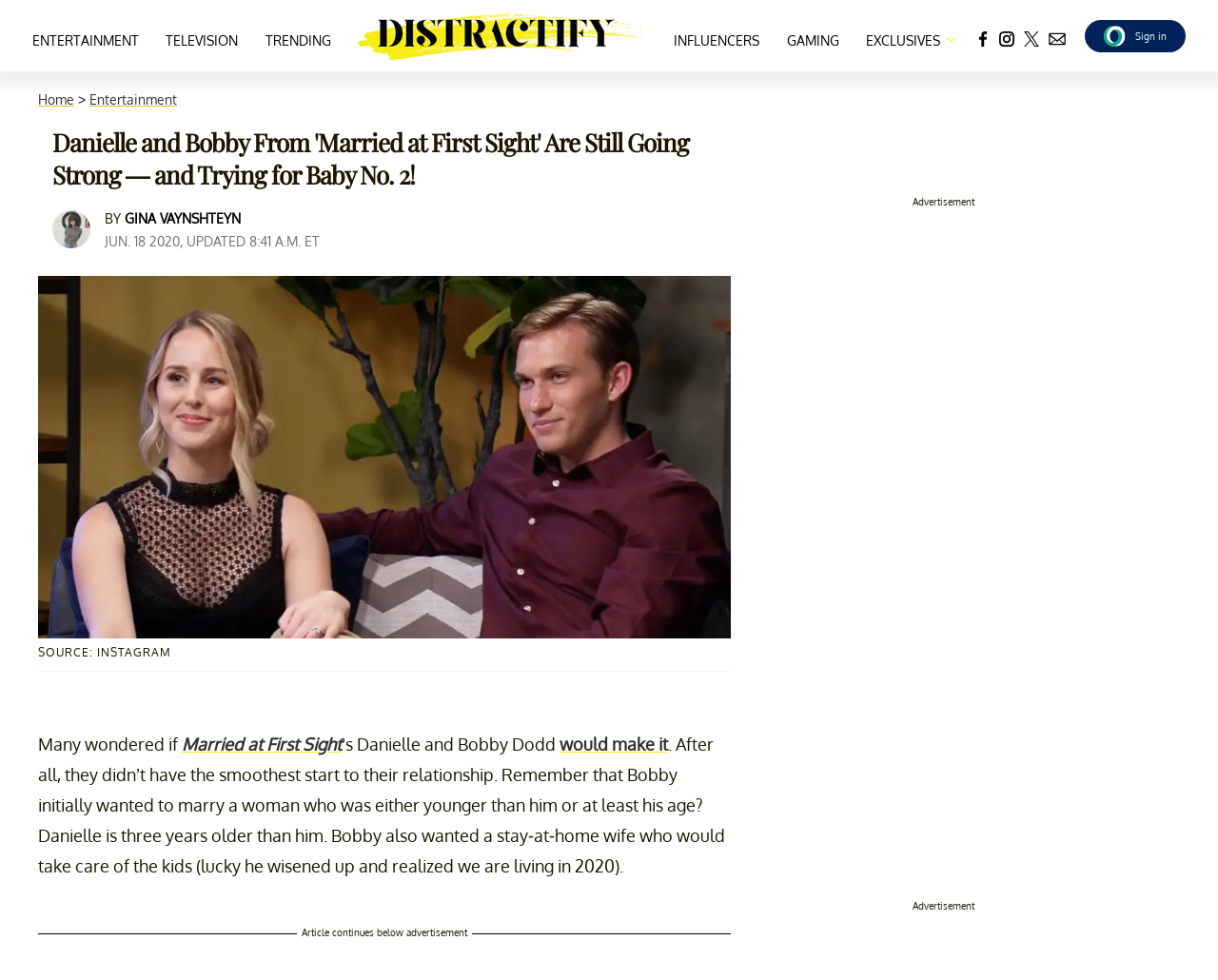Pinpoint the bounding box coordinates of the element you need to click to execute the following instruction: "Sign in". The bounding box should be represented by four float numbers between 0 and 1, in the format [left, top, right, bottom].

[0.89, 0.02, 0.973, 0.053]